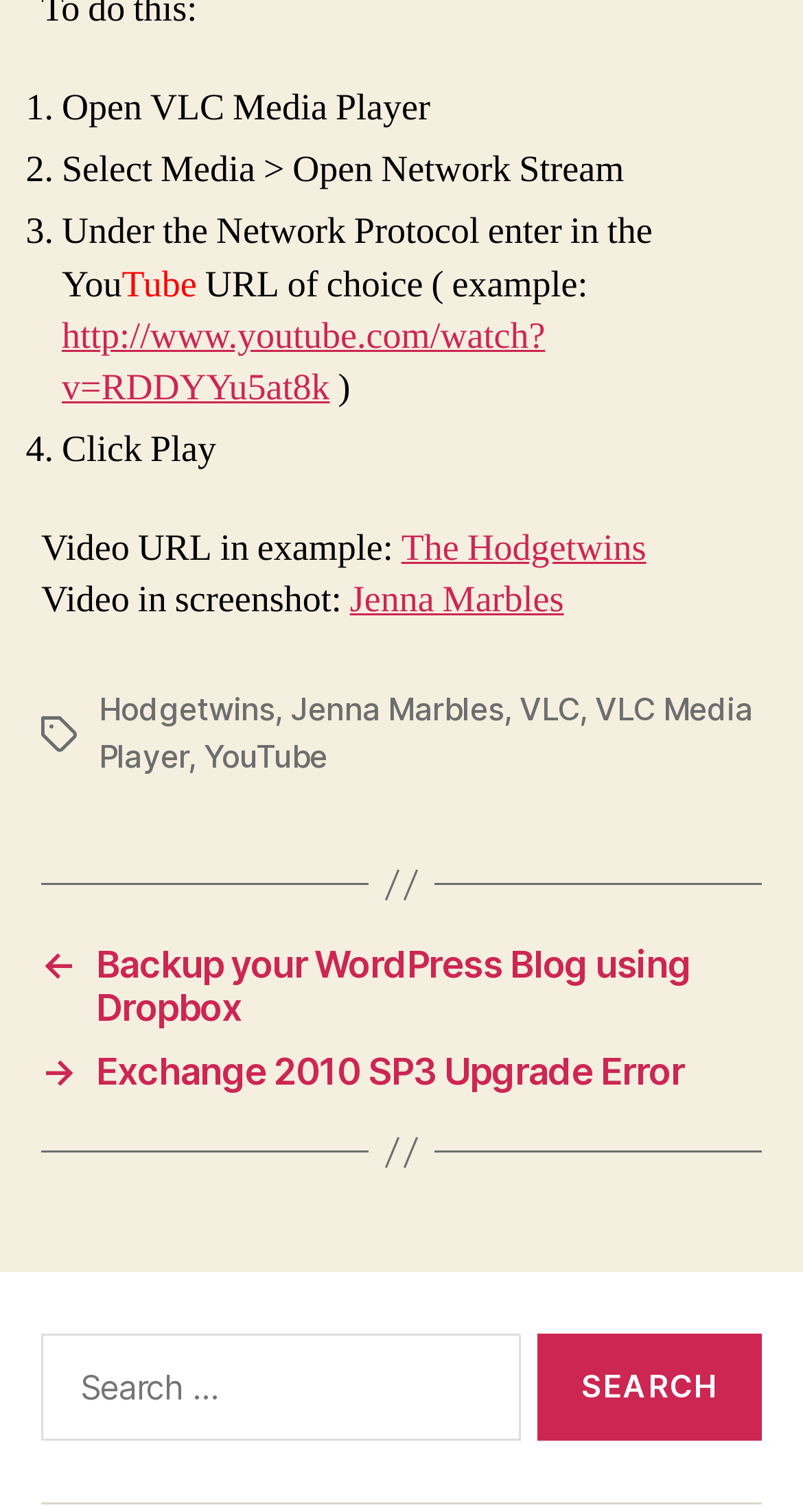Use a single word or phrase to answer the question: What is the first step to open a YouTube video in VLC Media Player?

Open VLC Media Player